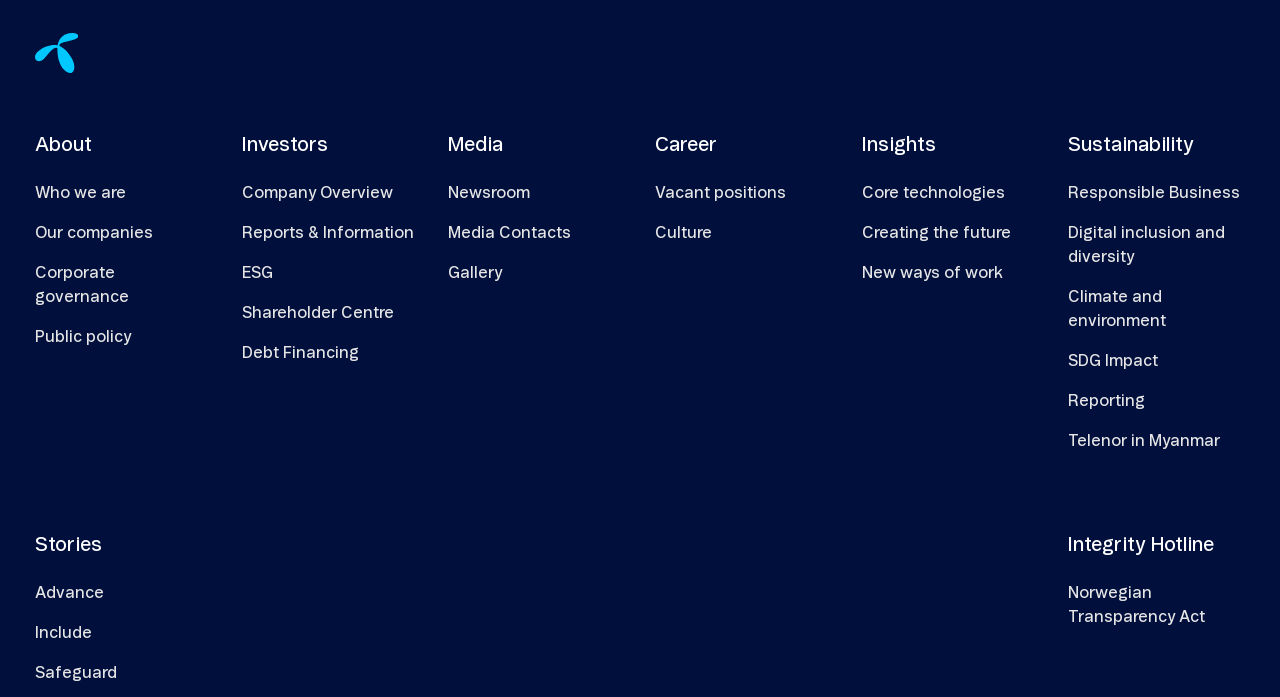Kindly respond to the following question with a single word or a brief phrase: 
What is the last link under 'Sustainability'?

Telenor in Myanmar